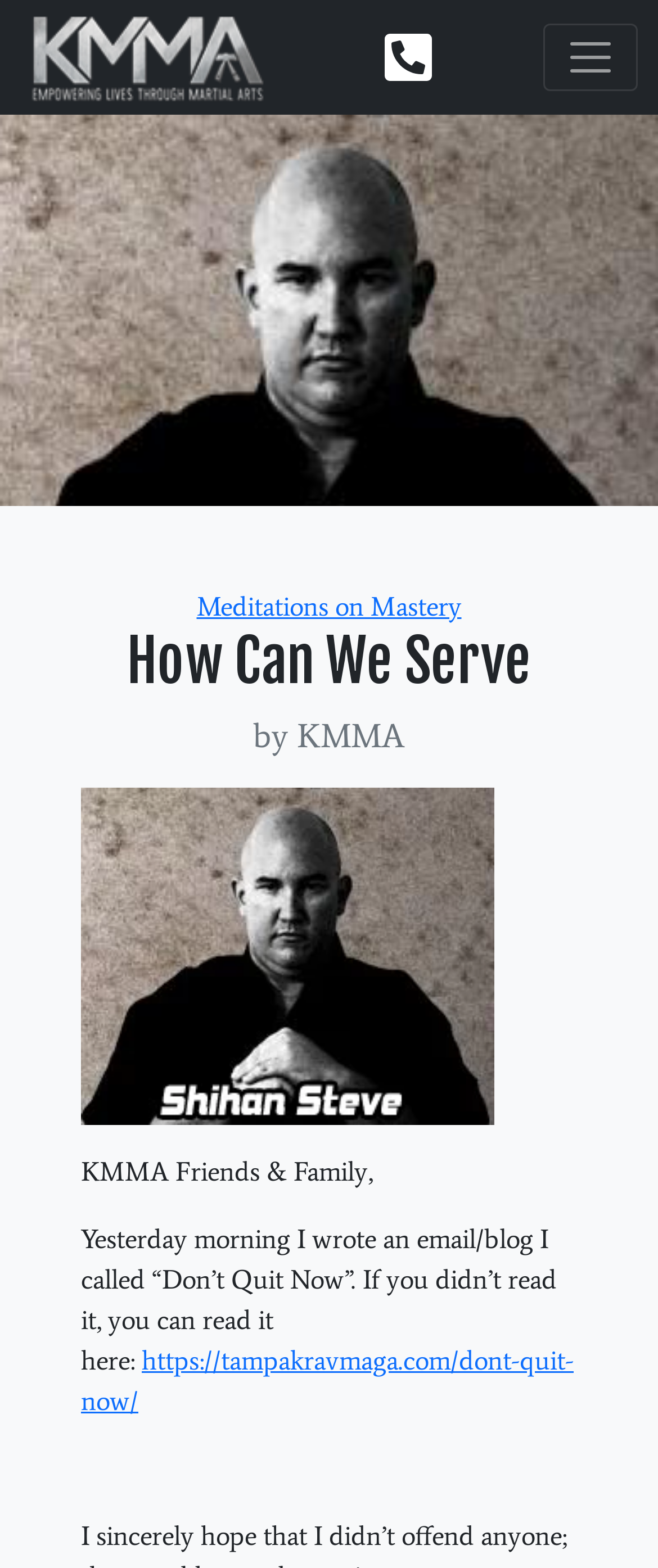Please determine the main heading text of this webpage.

How Can We Serve